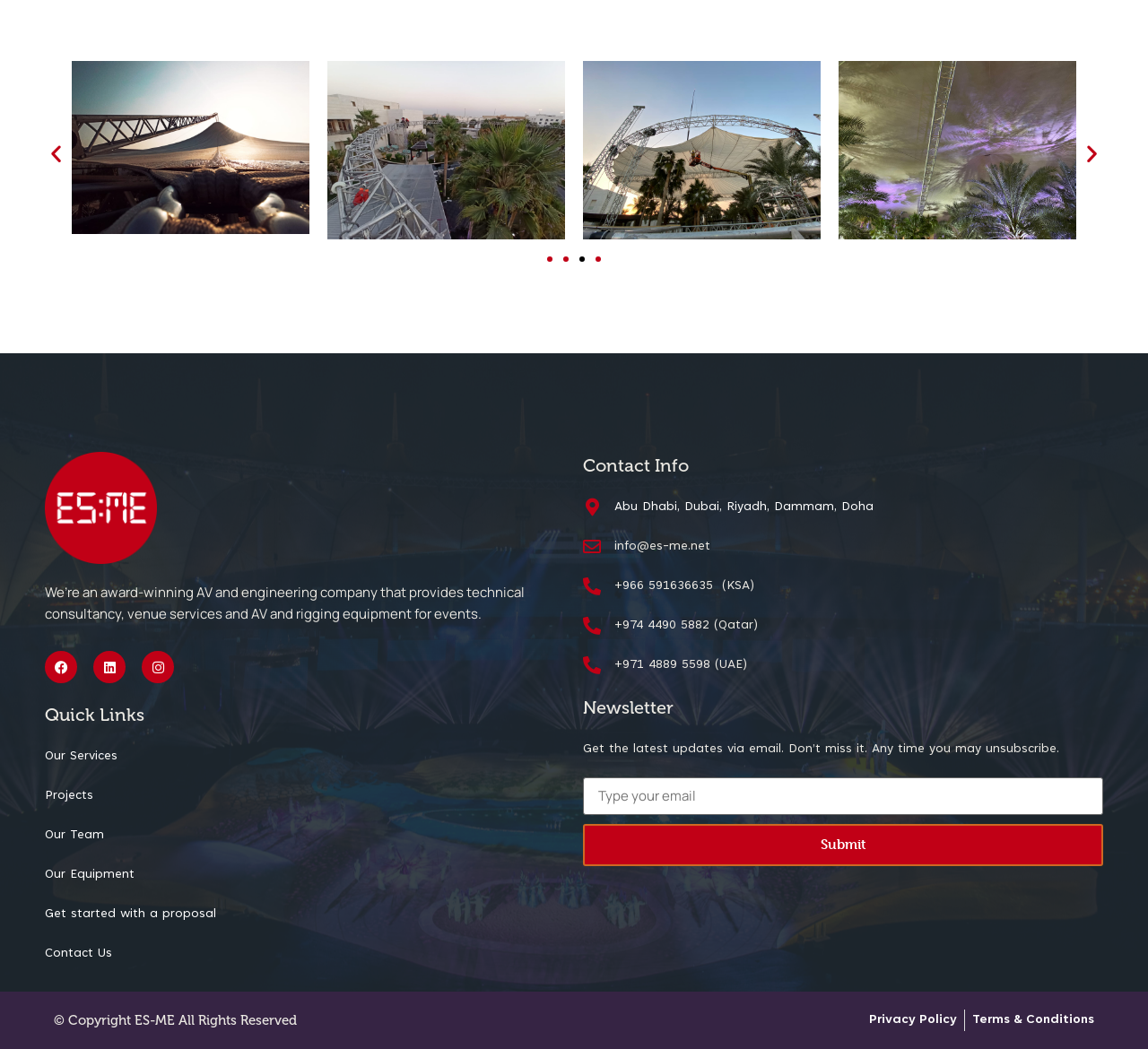How many slides are in the carousel?
Please describe in detail the information shown in the image to answer the question.

The carousel has four slides, each with a group role description and an image. The slides are labeled as '1 / 4', '2 / 4', '3 / 4', and '4 / 4'.